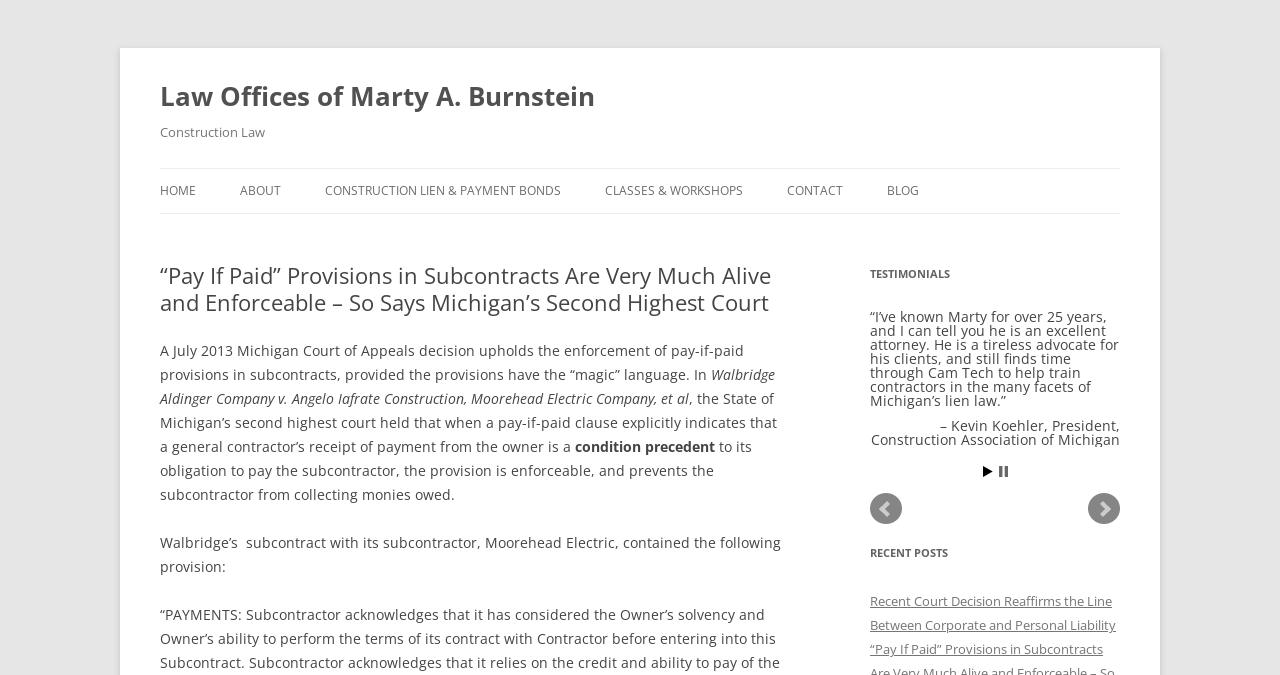Explain in detail what you observe on this webpage.

The webpage is about the Law Offices of Marty A. Burnstein, with a focus on construction law. At the top, there is a heading with the law office's name, followed by a link to the same. Below this, there is a row of links to different sections of the website, including "HOME", "ABOUT", "CONSTRUCTION LIEN & PAYMENT BONDS", "CLASSES & WORKSHOPS", "CONTACT", and "BLOG".

The main content of the page is a blog post titled "“Pay If Paid” Provisions in Subcontracts Are Very Much Alive and Enforceable – So Says Michigan’s Second Highest Court". This post is divided into several paragraphs of text, which discuss a recent court decision in Michigan regarding "pay-if-paid" provisions in subcontracts. The text includes quotes from the court decision and explanations of the implications of the ruling.

To the right of the blog post, there is a section titled "TESTIMONIALS", which features a quote from Kevin Koehler, President of the Construction Association of Michigan, praising Marty A. Burnstein's skills as an attorney.

Below the blog post, there are links to navigate through the blog, including "Start", "Stop", "Next", and "Prev". There is also a section titled "RECENT POSTS", which lists a recent court decision related to corporate and personal liability.

Overall, the webpage is focused on providing information about construction law and the services offered by the Law Offices of Marty A. Burnstein.